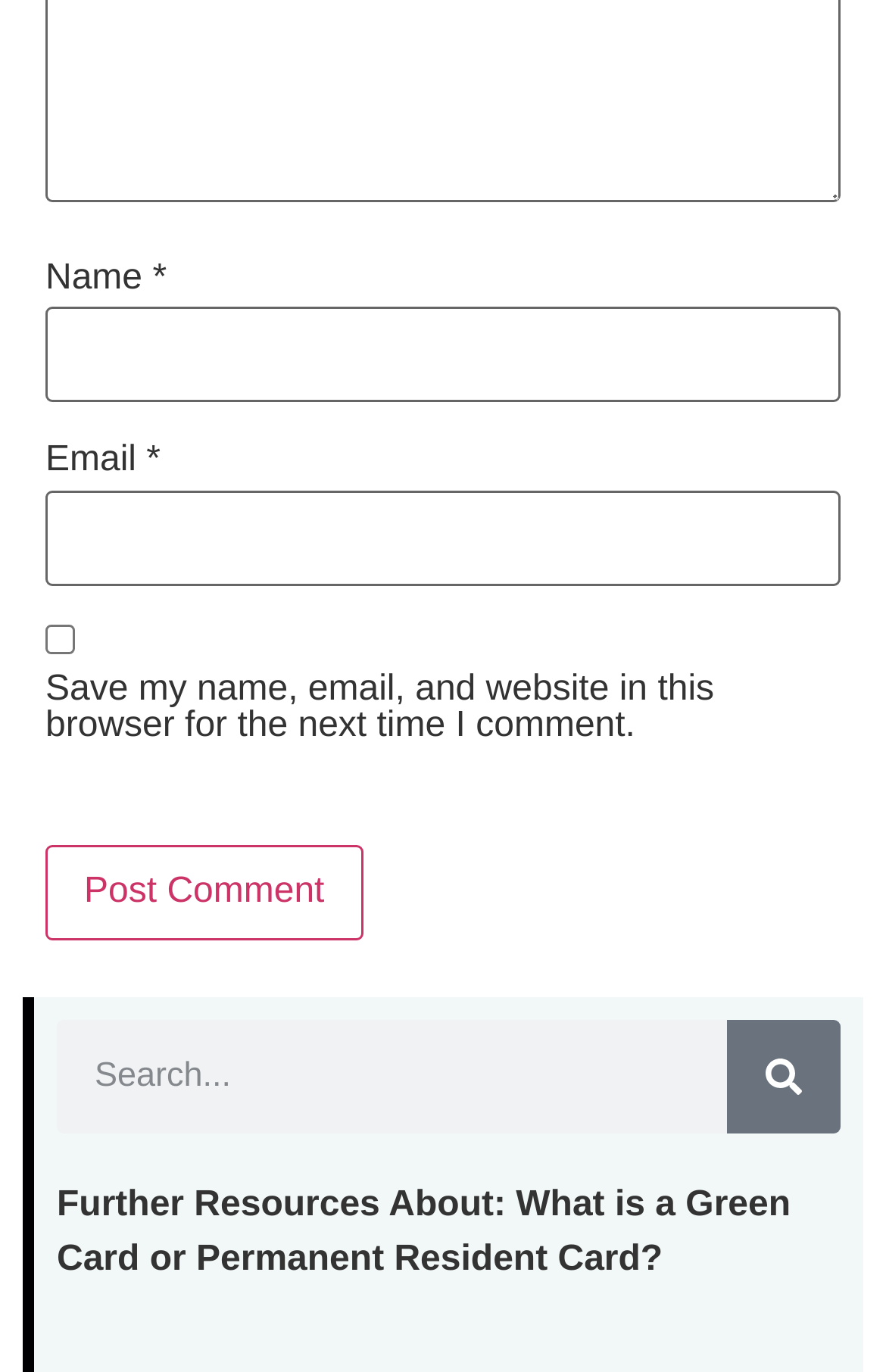What is the label of the required textbox?
Provide a concise answer using a single word or phrase based on the image.

Email